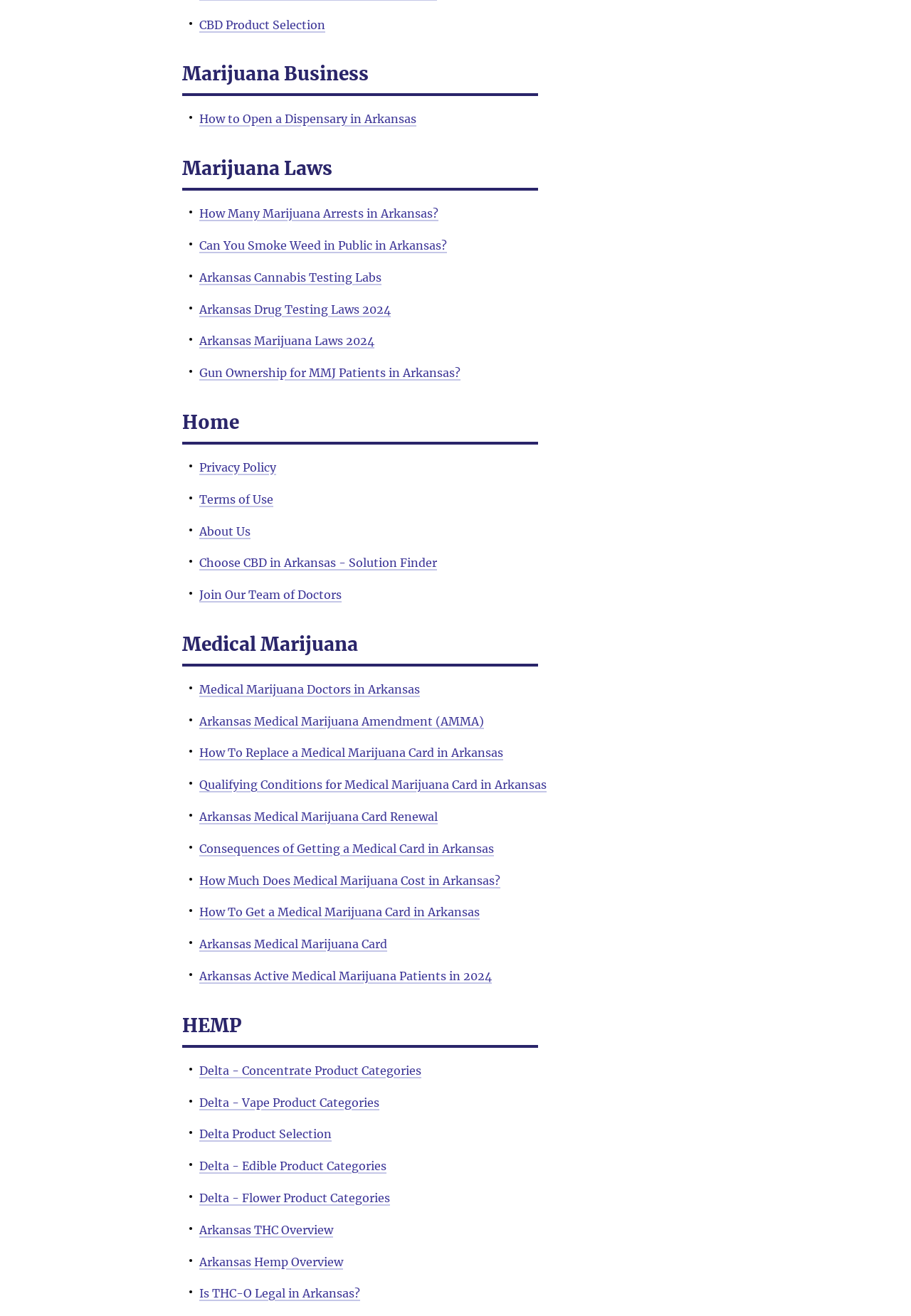From the webpage screenshot, predict the bounding box of the UI element that matches this description: "Privacy Policy".

[0.219, 0.35, 0.303, 0.36]